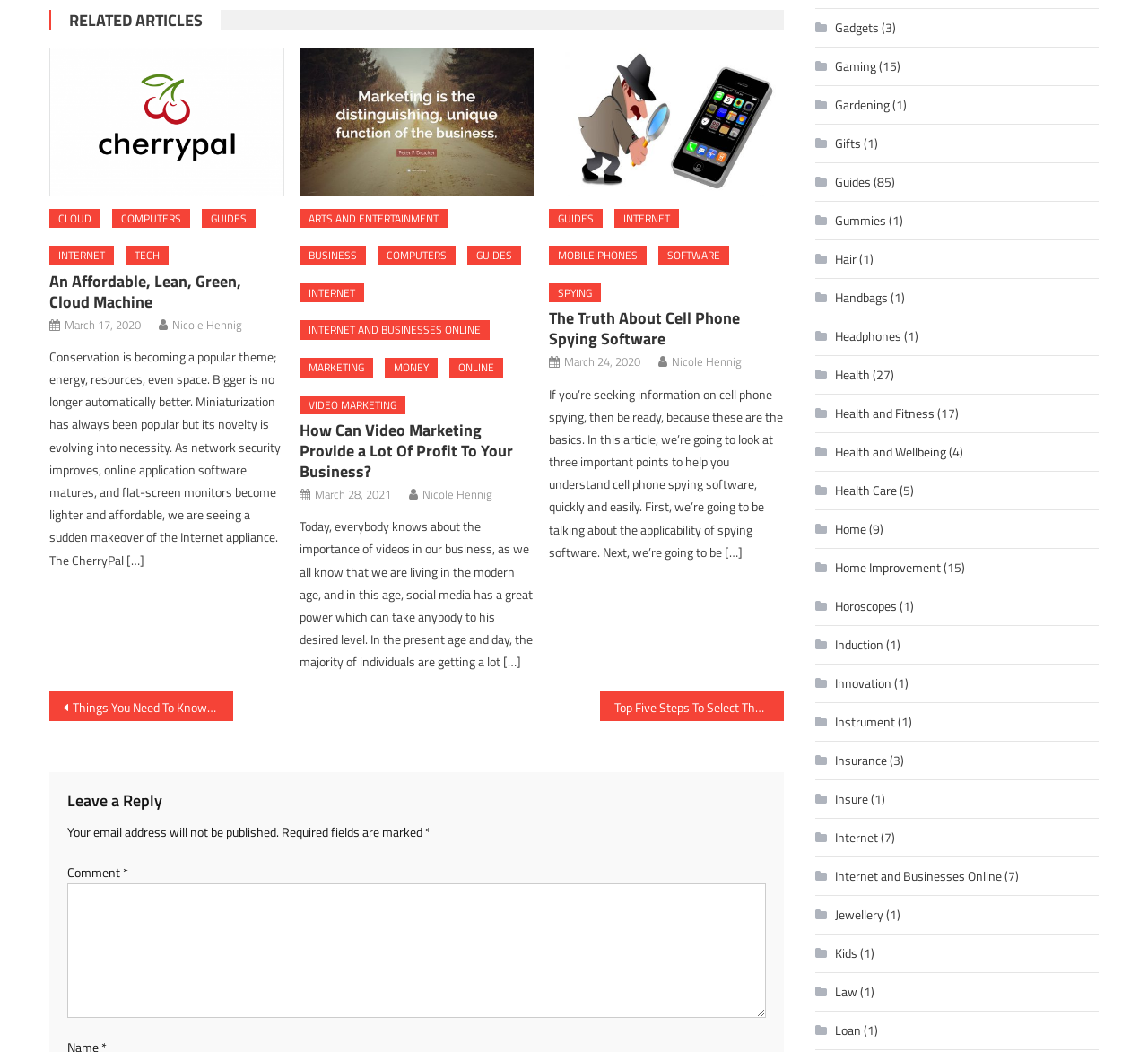Please identify the bounding box coordinates of the area that needs to be clicked to fulfill the following instruction: "Click on 'GUIDES'."

[0.407, 0.234, 0.454, 0.252]